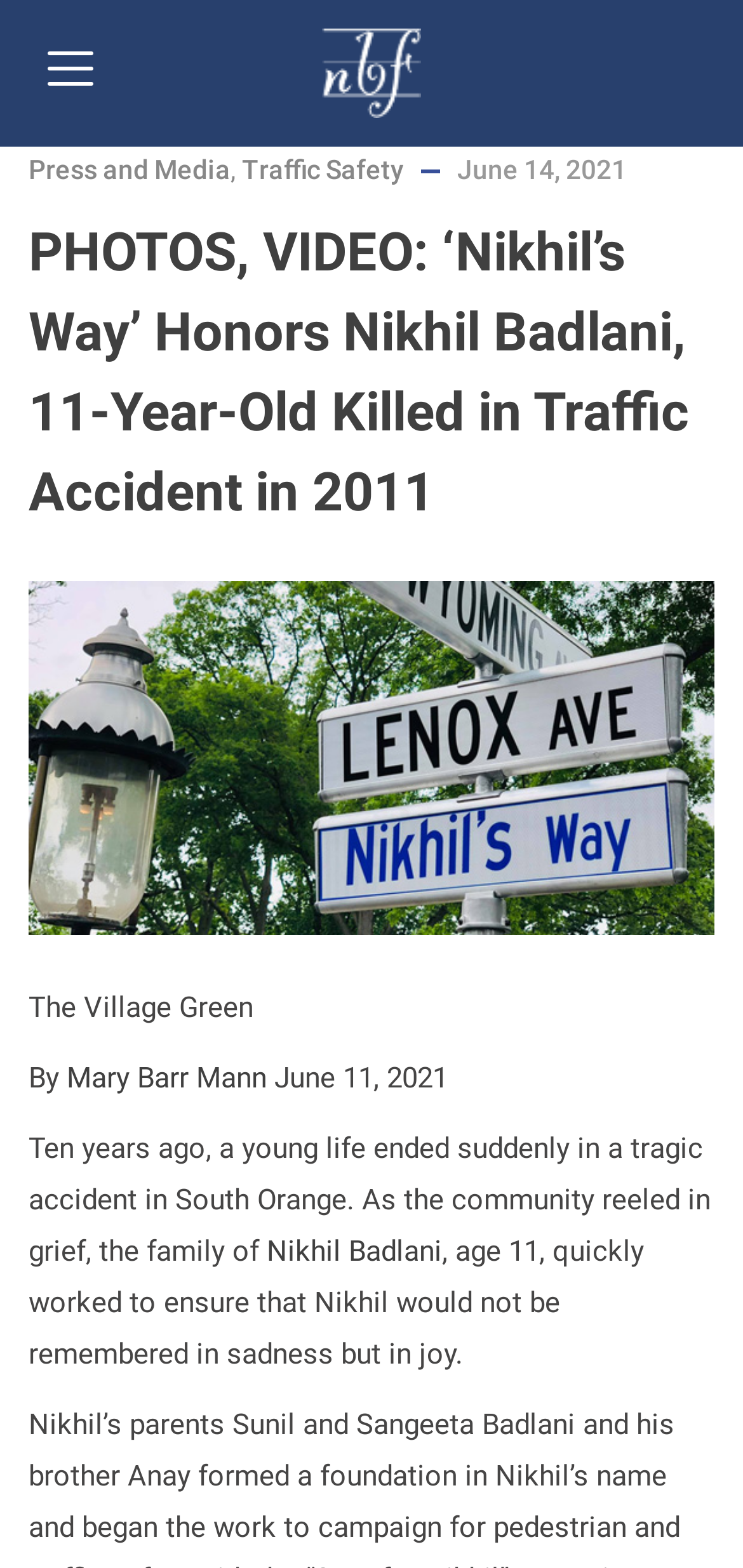With reference to the screenshot, provide a detailed response to the question below:
How old was Nikhil Badlani when he died?

I found the answer by reading the heading 'PHOTOS, VIDEO: ‘Nikhil’s Way’ Honors Nikhil Badlani, 11-Year-Old Killed in Traffic Accident in 2011' which mentions that Nikhil Badlani was 11 years old when he died.